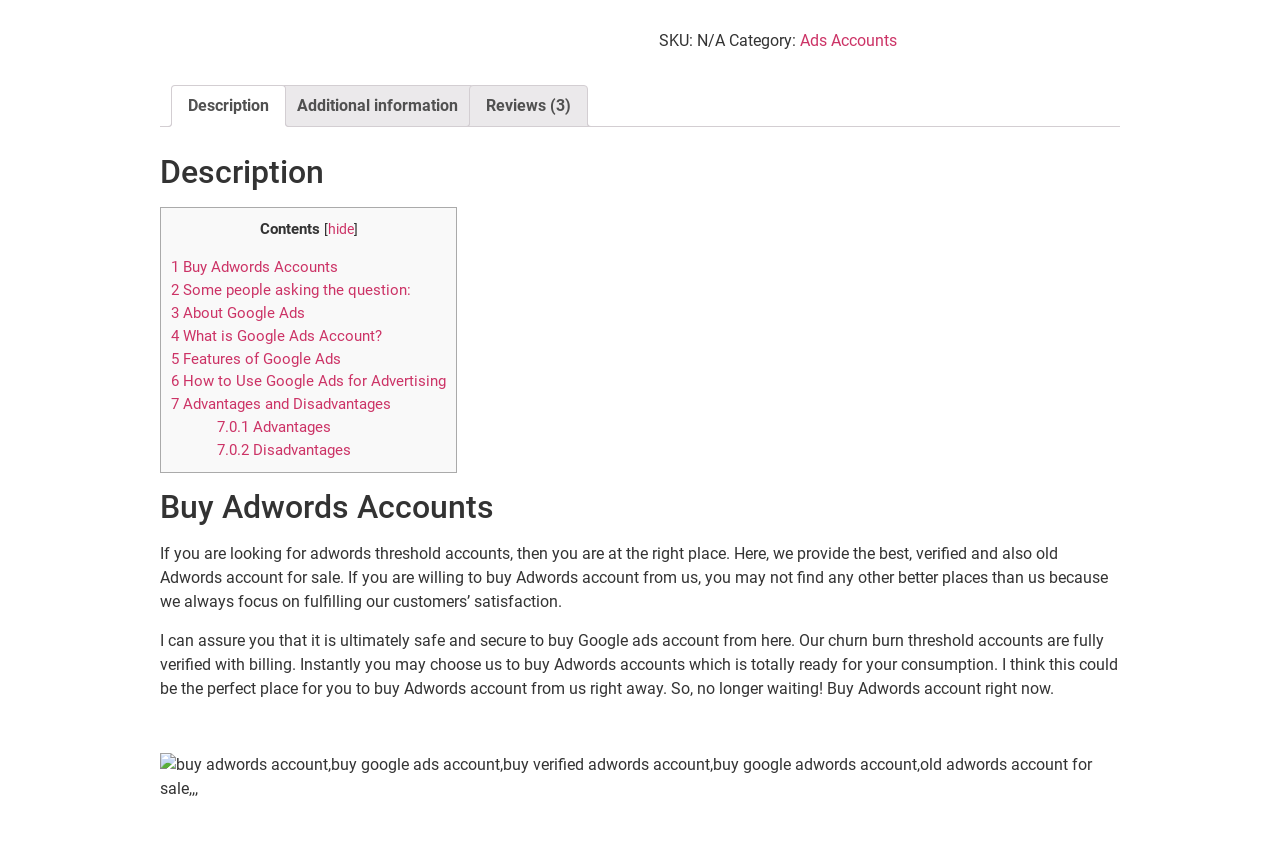Determine the bounding box coordinates of the clickable element to complete this instruction: "Click on 'Additional information' tab". Provide the coordinates in the format of four float numbers between 0 and 1, [left, top, right, bottom].

[0.219, 0.101, 0.371, 0.151]